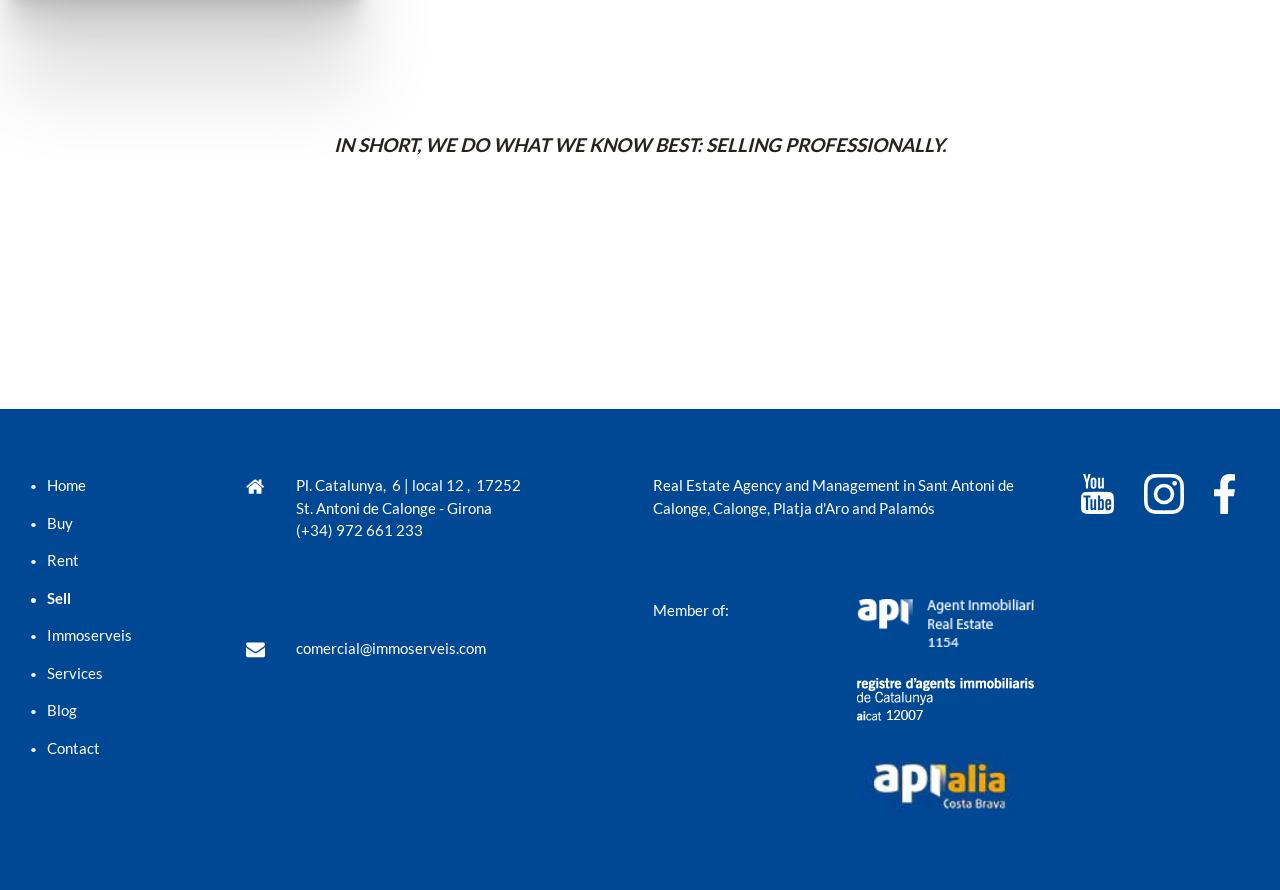What are the organizations the company is a member of?
Provide a detailed answer to the question using information from the image.

The images 'Col·legi API', 'Aicat', and 'Apialia' indicate that the company is a member of these organizations.